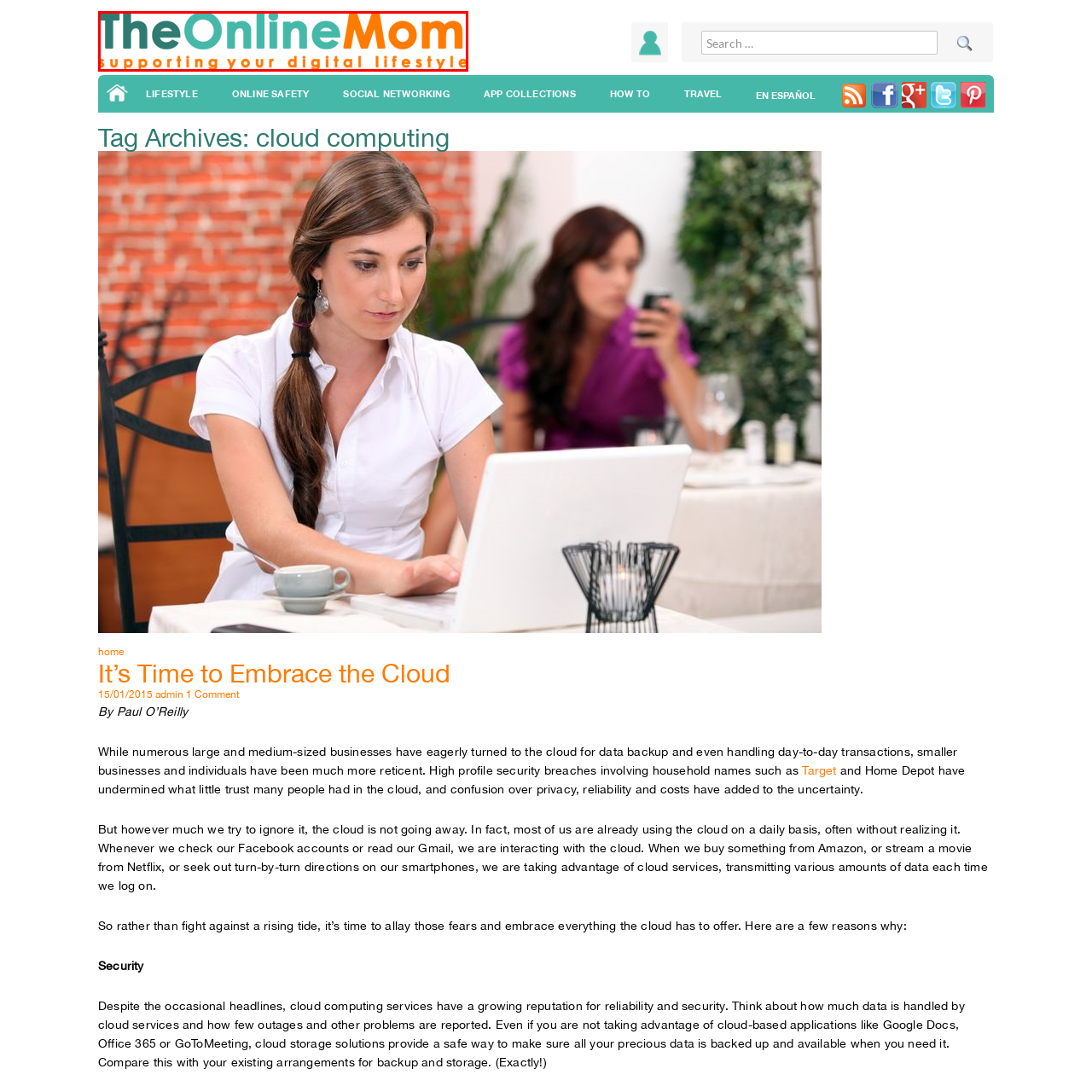Thoroughly describe the content of the image found within the red border.

The image features the logo of "The Online Mom," which serves as a branding element for the website. The logo presents the name in a stylized font, where "The" is shown in teal, "Online" in a vibrant turquoise, and "Mom" in an eye-catching orange, emphasizing community and support for mothers navigating the digital landscape. Below the main title, the tagline "supporting your digital lifestyle" is displayed in a clean, lowercase orange font, reinforcing the website's mission to assist and empower families in utilizing online resources effectively. The overall design combines modern aesthetics with a friendly appeal, aligning with the website's theme of providing guidance on digital parenting and lifestyle choices.